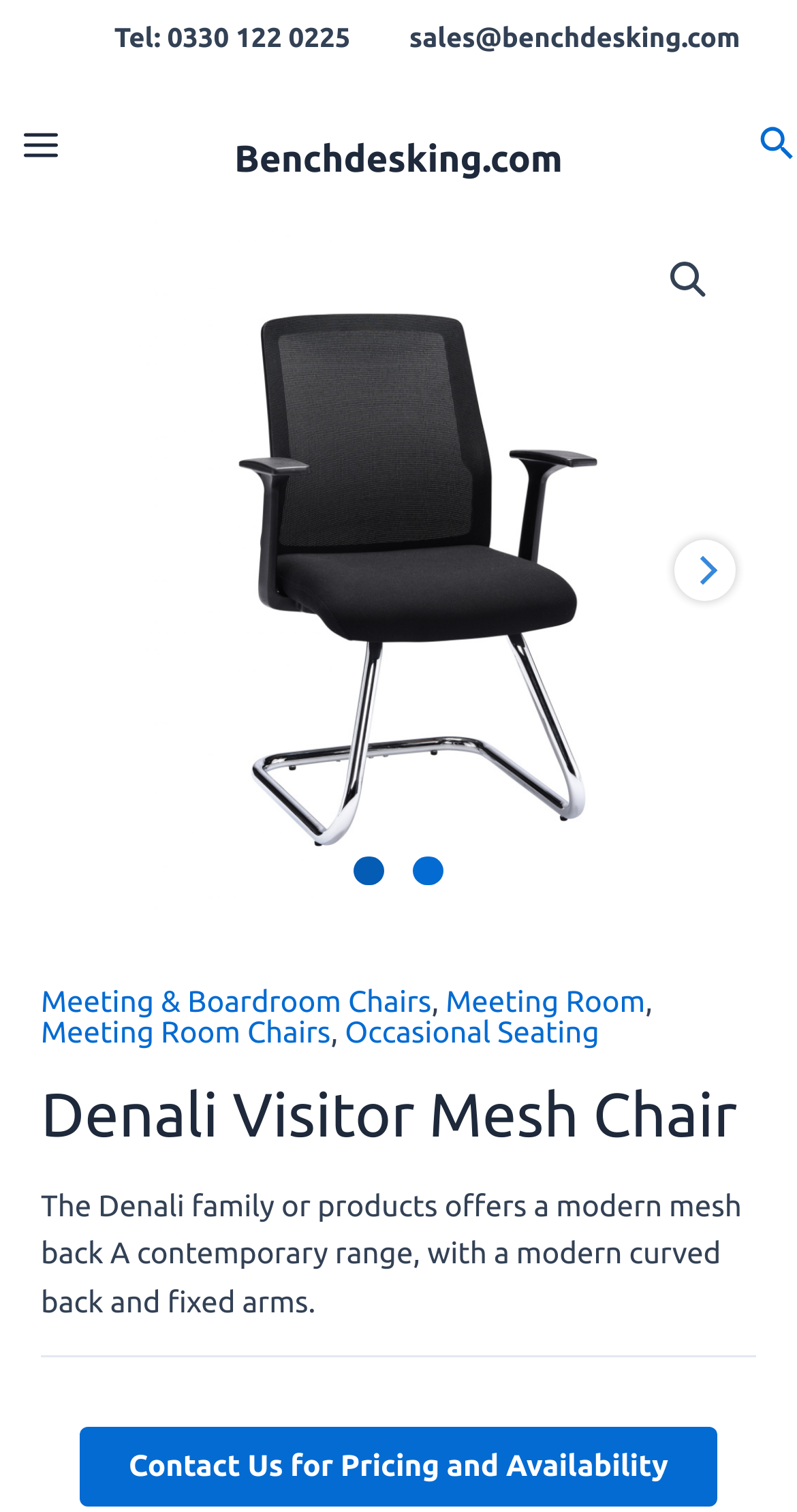Please answer the following question using a single word or phrase: 
What is the email address for sales?

sales@benchdesking.com